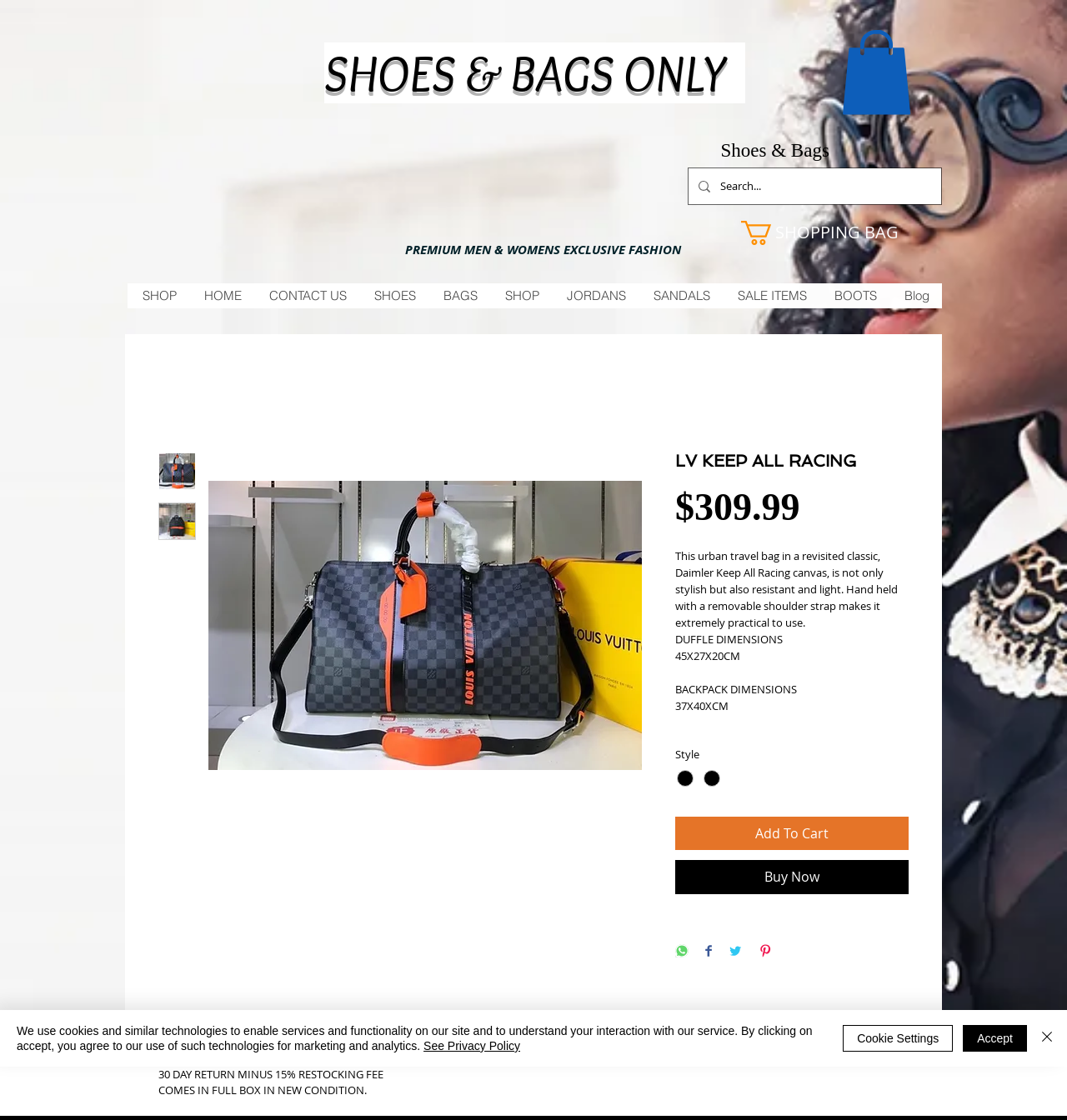Can you specify the bounding box coordinates of the area that needs to be clicked to fulfill the following instruction: "Buy LV KEEP ALL RACING"?

[0.633, 0.768, 0.852, 0.798]